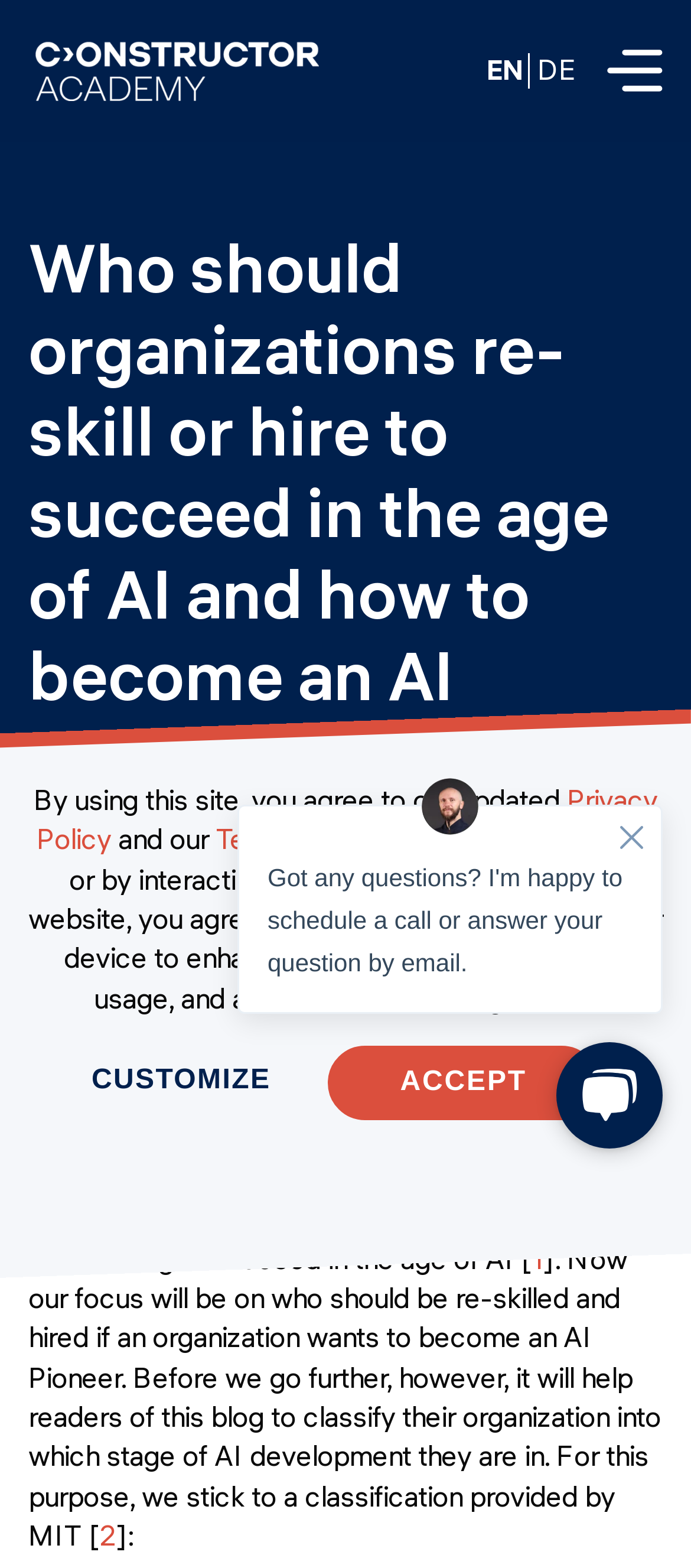Please identify the bounding box coordinates of the clickable area that will fulfill the following instruction: "View Full-Stack programs". The coordinates should be in the format of four float numbers between 0 and 1, i.e., [left, top, right, bottom].

[0.082, 0.181, 0.421, 0.212]